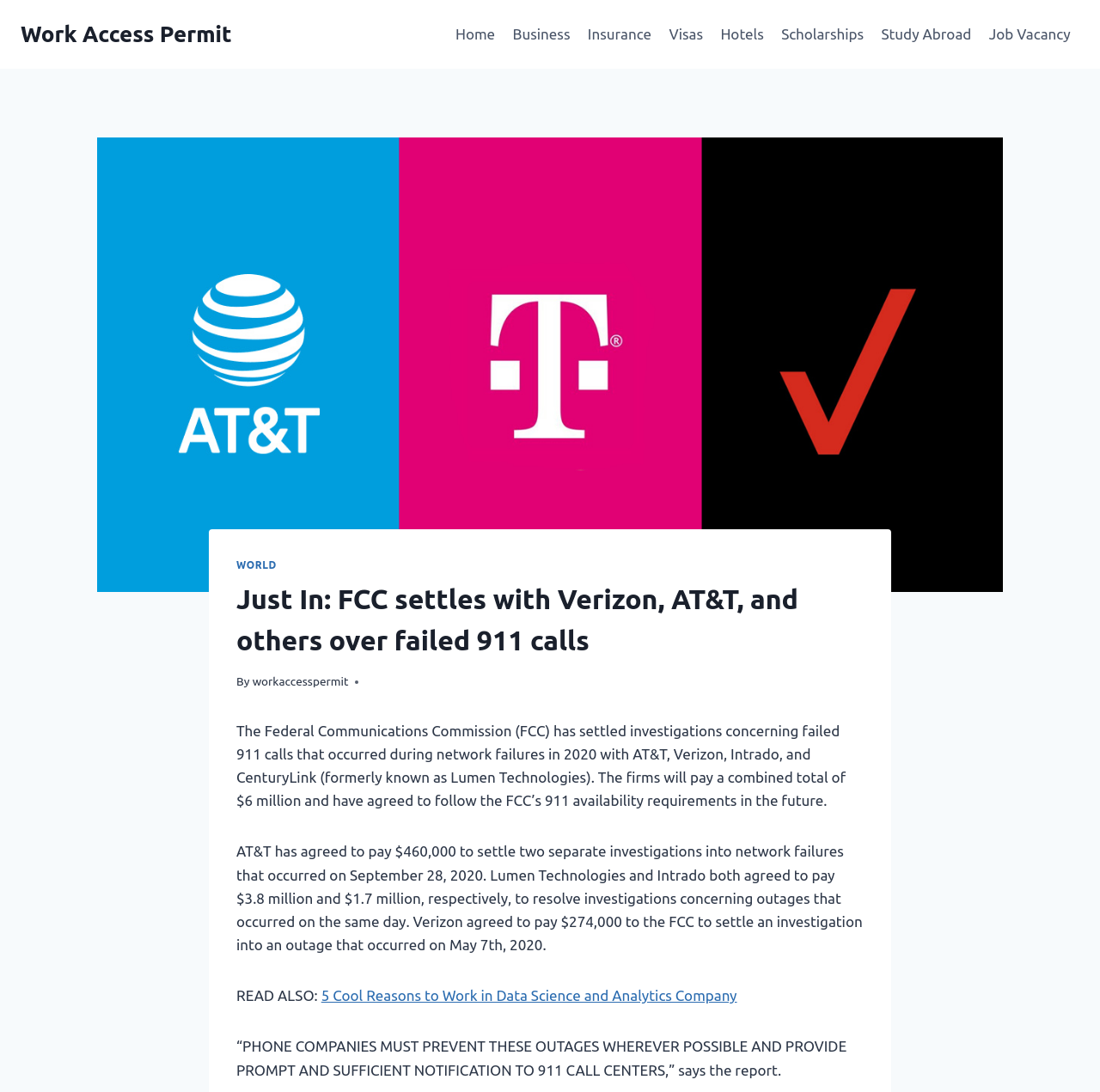Pinpoint the bounding box coordinates of the element you need to click to execute the following instruction: "Click on the 'Home' link". The bounding box should be represented by four float numbers between 0 and 1, in the format [left, top, right, bottom].

[0.406, 0.013, 0.458, 0.05]